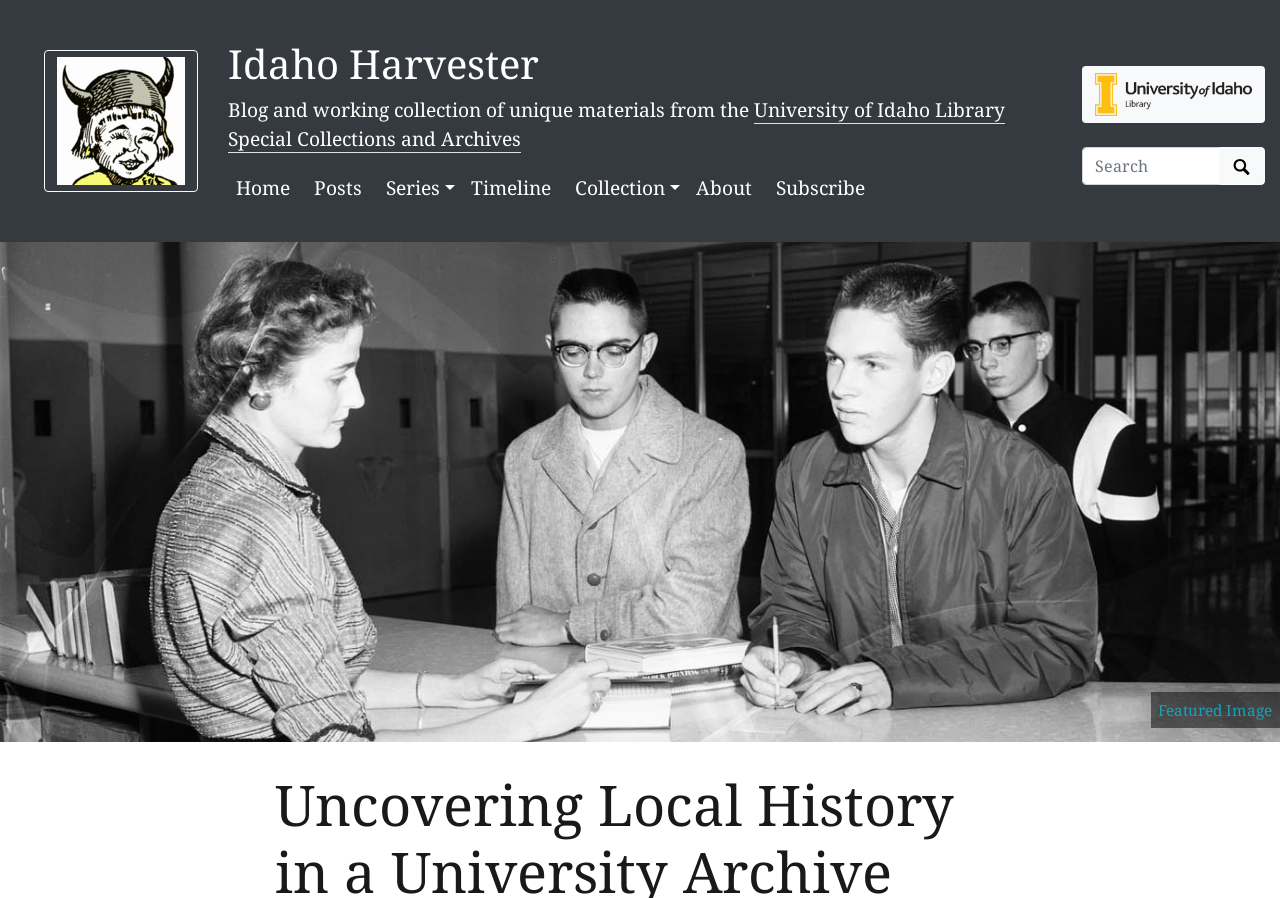Pinpoint the bounding box coordinates of the element that must be clicked to accomplish the following instruction: "explore series". The coordinates should be in the format of four float numbers between 0 and 1, i.e., [left, top, right, bottom].

[0.296, 0.184, 0.362, 0.234]